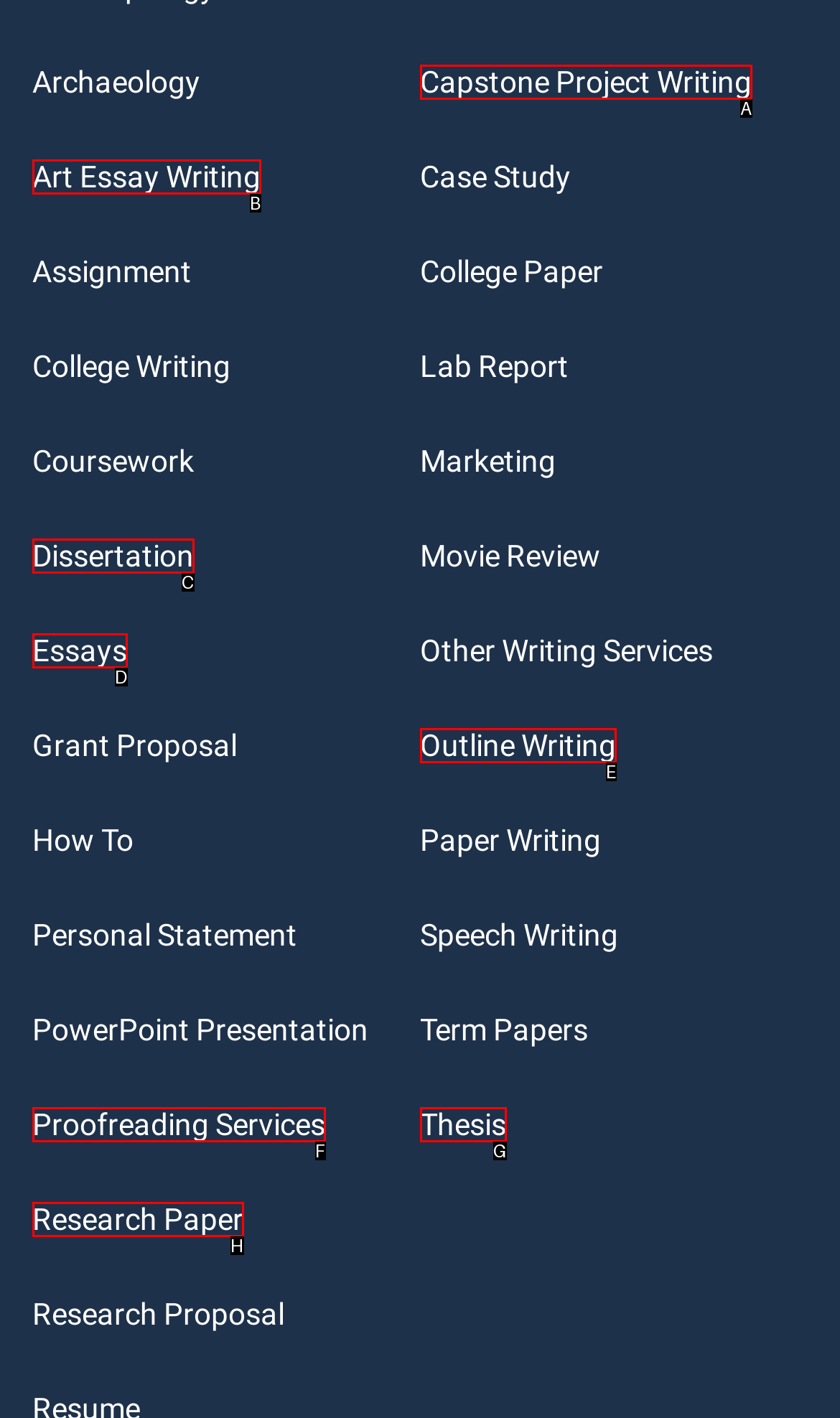Point out the HTML element that matches the following description: Proofreading services
Answer with the letter from the provided choices.

F